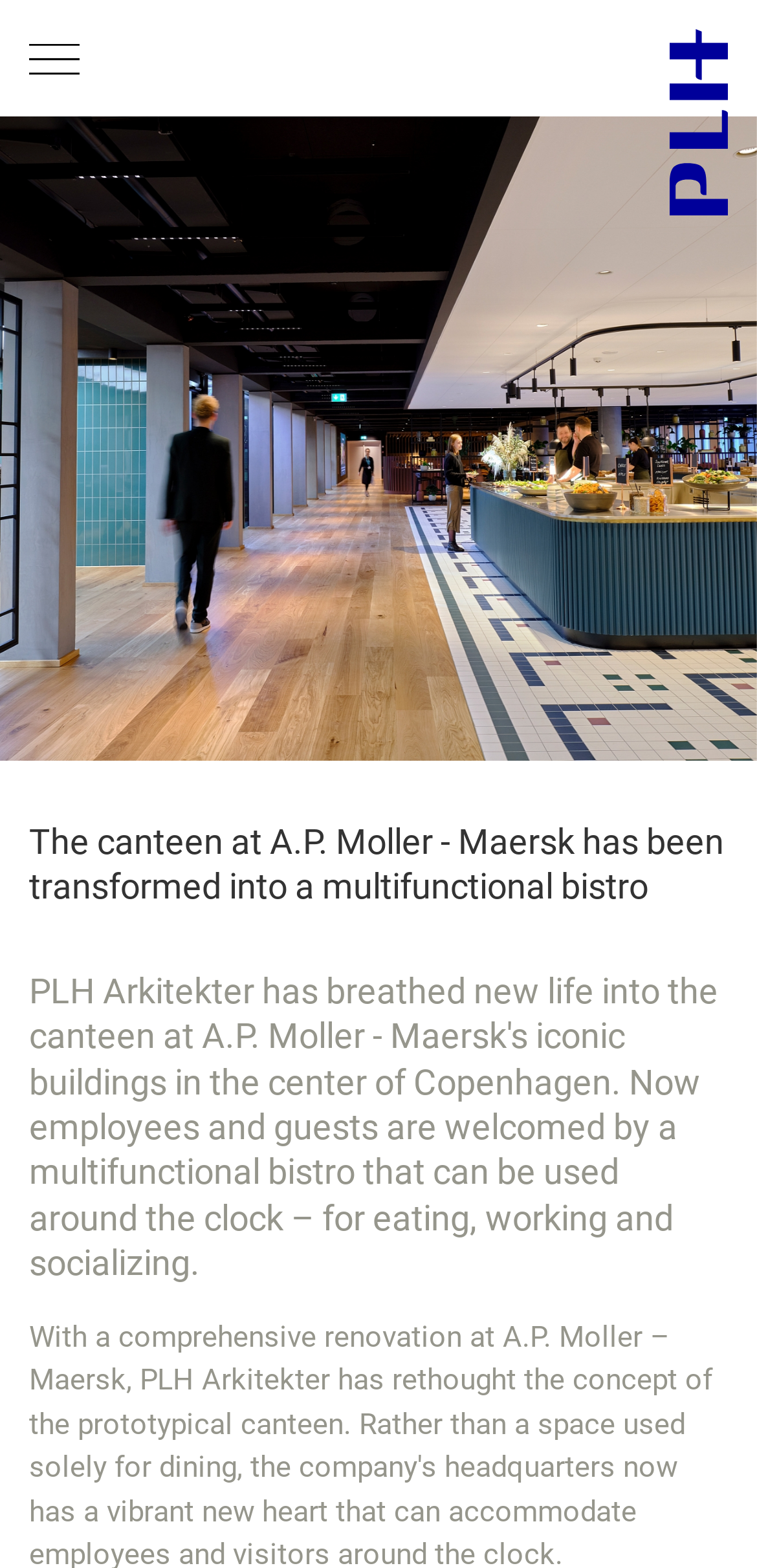How many social media links are there?
By examining the image, provide a one-word or phrase answer.

2